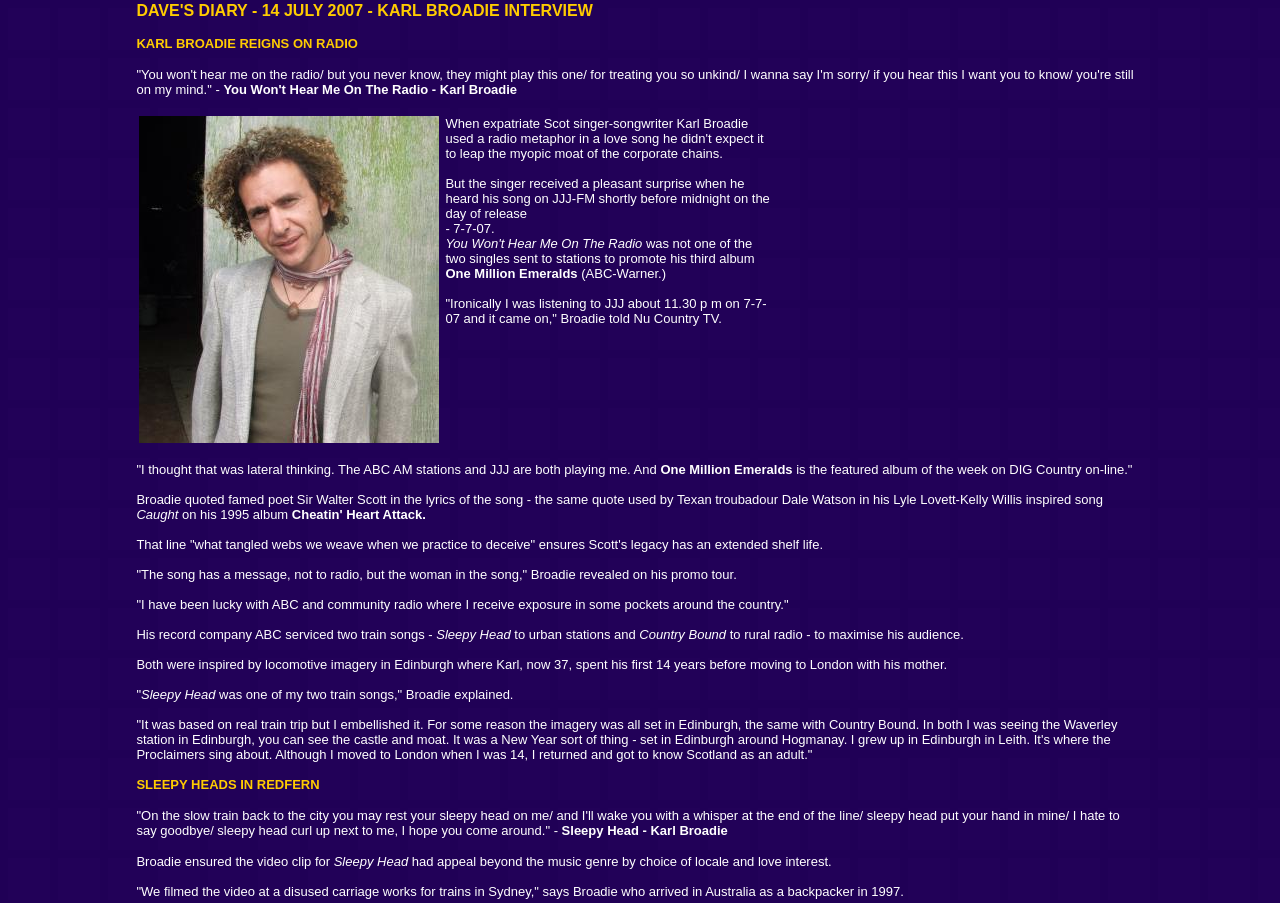Answer the question below with a single word or a brief phrase: 
What is the name of the song mentioned in the article?

Sleepy Head